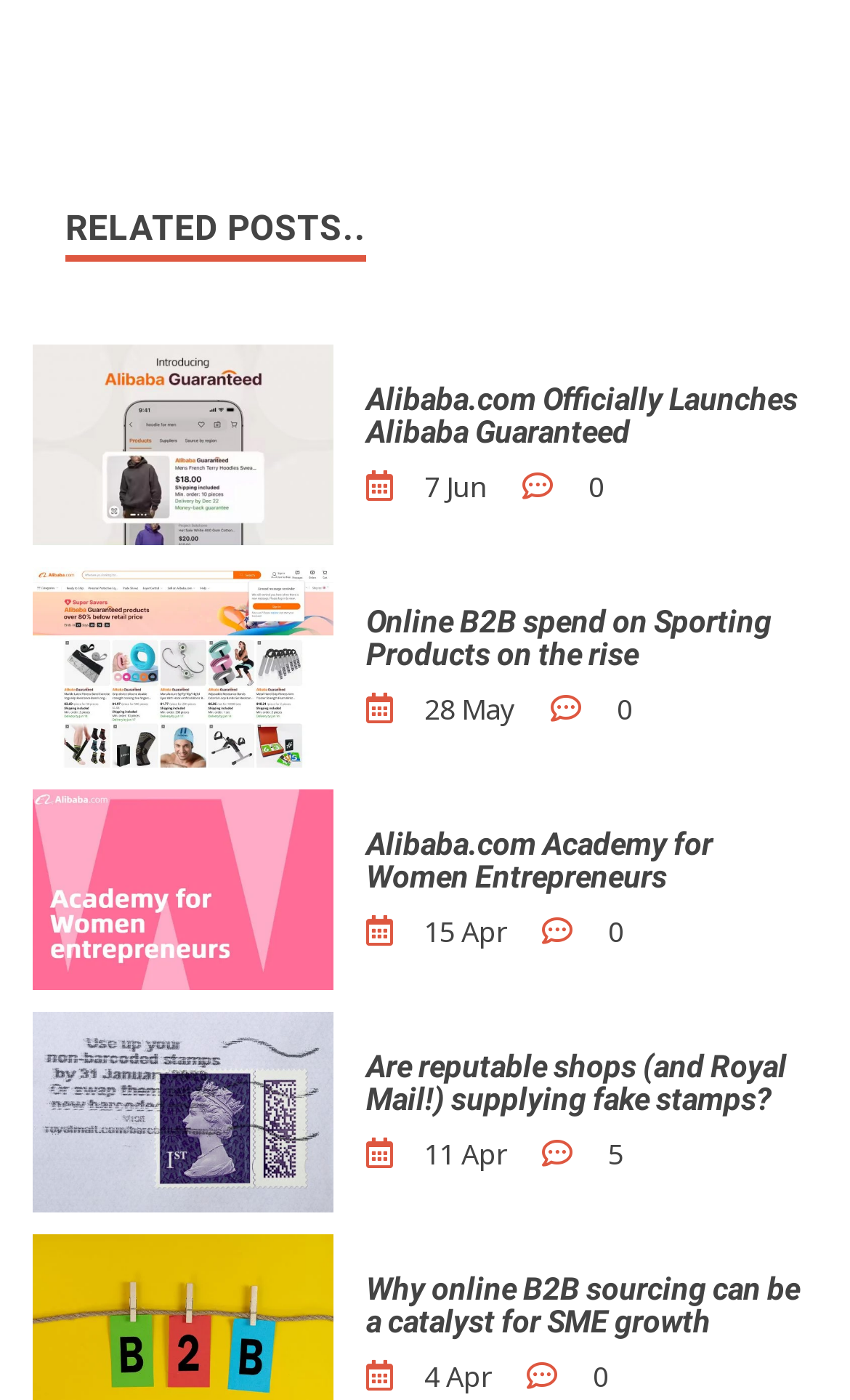What is the title of the first post?
Analyze the image and deliver a detailed answer to the question.

The first post has an image with the description 'Alibaba.com Officially Launches Alibaba Guaranteed' and a heading with the same text, so the title of the first post is 'Alibaba.com Officially Launches Alibaba Guaranteed'.